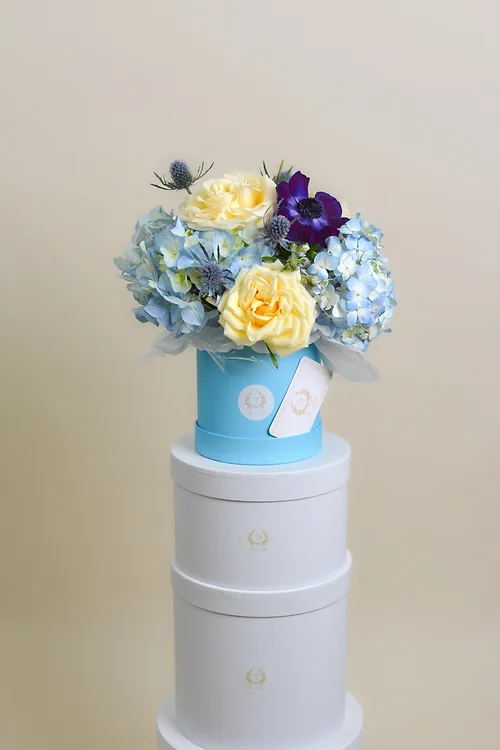What is the shape of the box holding the bouquet?
Please give a detailed and elaborate answer to the question.

According to the caption, the bouquet is presented in a light blue round box, which adds to the overall elegance of the arrangement.